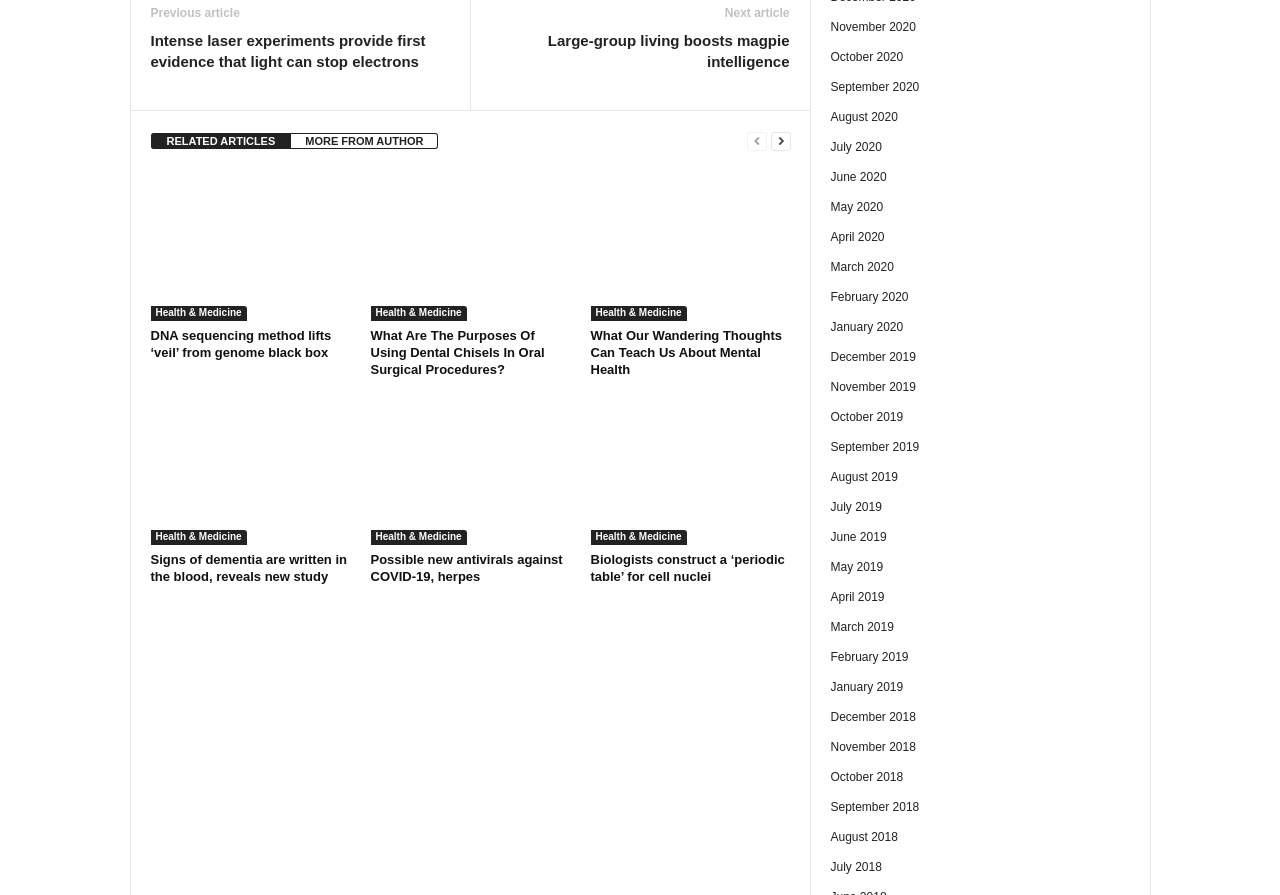Provide a short, one-word or phrase answer to the question below:
How many articles are listed on this webpage?

5